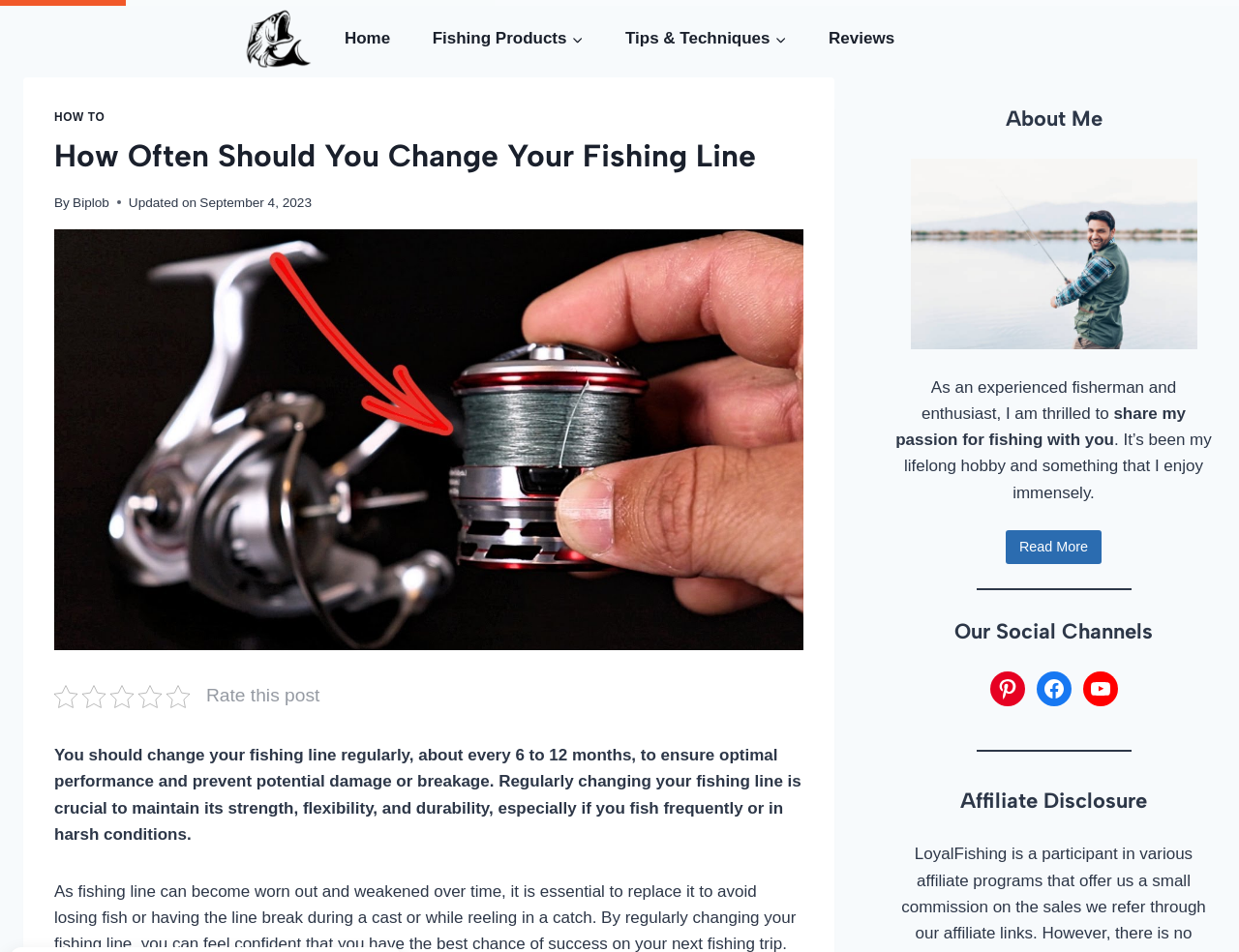Use a single word or phrase to answer the following:
Who is the author of the article?

Biplob